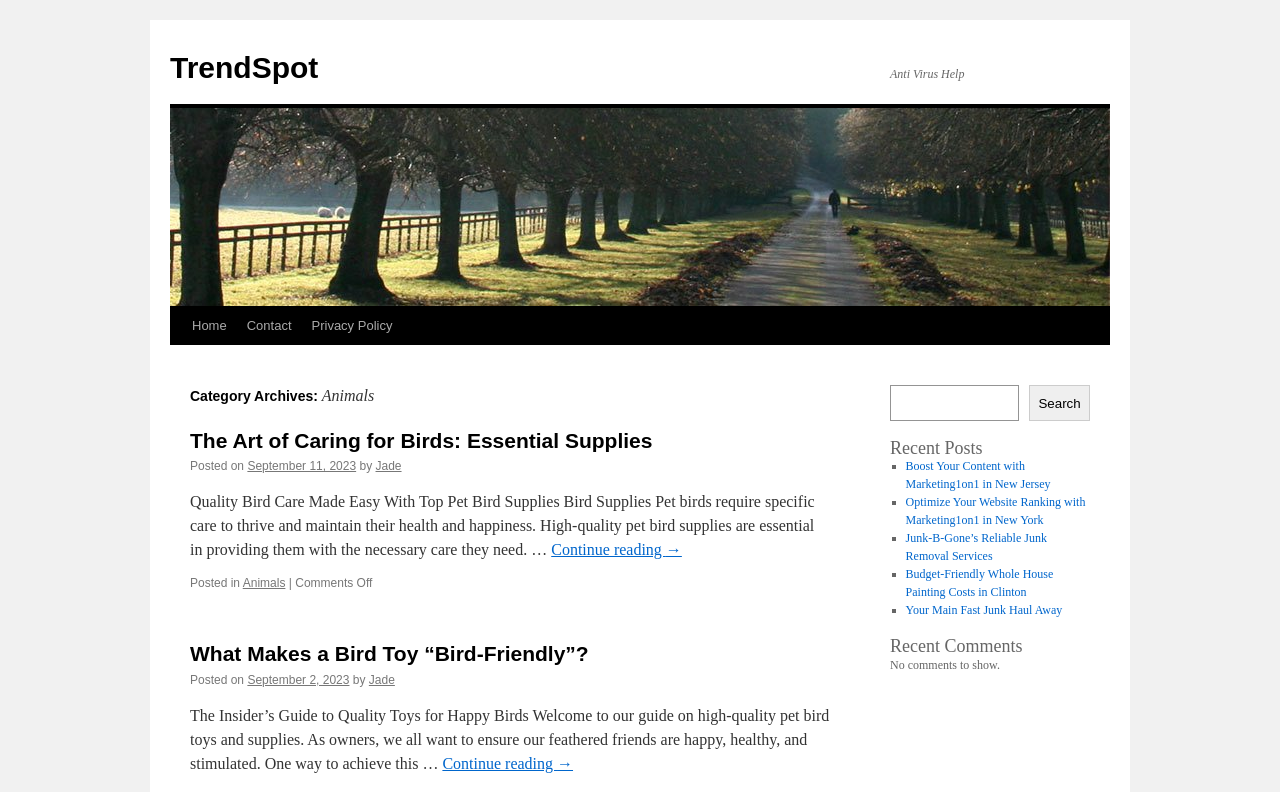Deliver a detailed narrative of the webpage's visual and textual elements.

This webpage is about animals, specifically focusing on birds and their care. At the top, there is a logo and a navigation menu with links to "Home", "Contact", and "Privacy Policy". Below the navigation menu, there is a heading that reads "Category Archives: Animals". 

The main content of the webpage is divided into two sections. The left section contains two articles about bird care. The first article is titled "The Art of Caring for Birds: Essential Supplies" and provides information on the necessary supplies for bird care. The second article is titled "What Makes a Bird Toy “Bird-Friendly”?" and discusses the characteristics of bird-friendly toys. Each article has a link to continue reading, a posted date, and an author's name.

The right section of the webpage contains a search bar and a list of recent posts. The recent posts section is headed by "Recent Posts" and contains five links to various articles, including ones about marketing, junk removal, and house painting. Below the recent posts section, there is a heading that reads "Recent Comments", but it indicates that there are no comments to show.

At the very top of the webpage, there is a link to "Skip to content" and a static text that reads "Anti Virus Help".